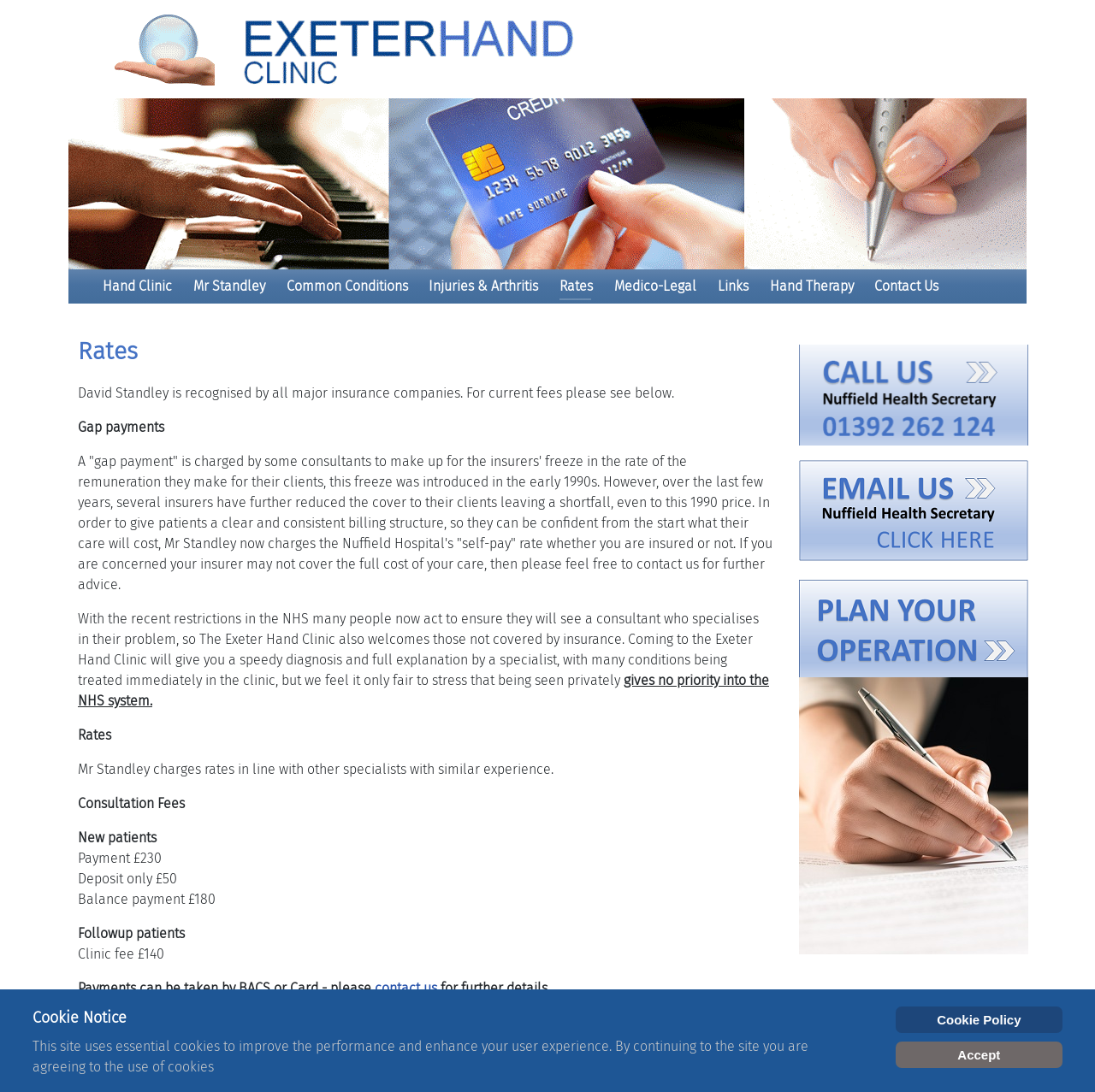Please identify the bounding box coordinates of the element I need to click to follow this instruction: "Contact Mr Standley".

[0.176, 0.255, 0.242, 0.269]